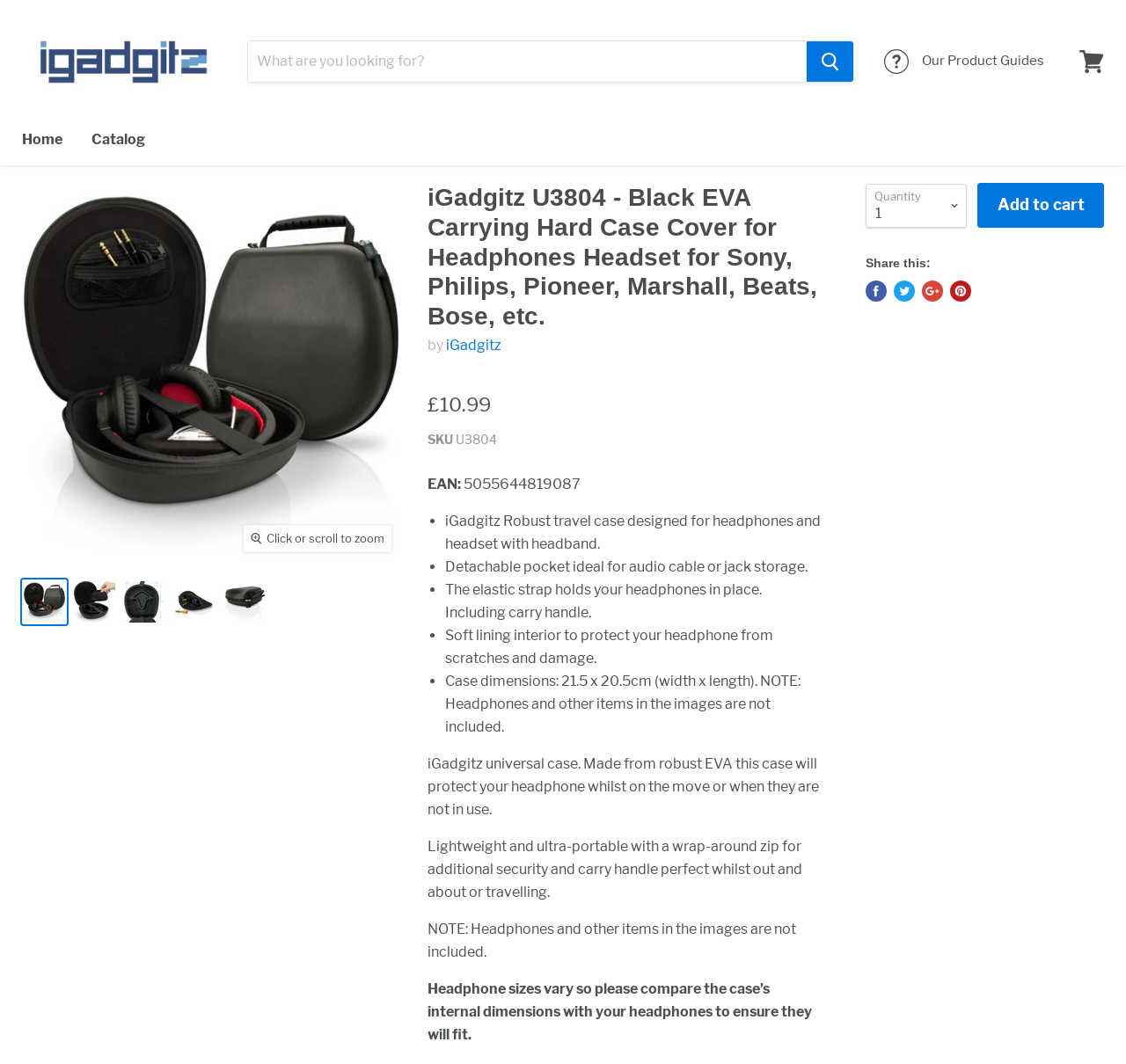Please identify the bounding box coordinates of the element's region that should be clicked to execute the following instruction: "Share on Facebook". The bounding box coordinates must be four float numbers between 0 and 1, i.e., [left, top, right, bottom].

[0.769, 0.264, 0.788, 0.284]